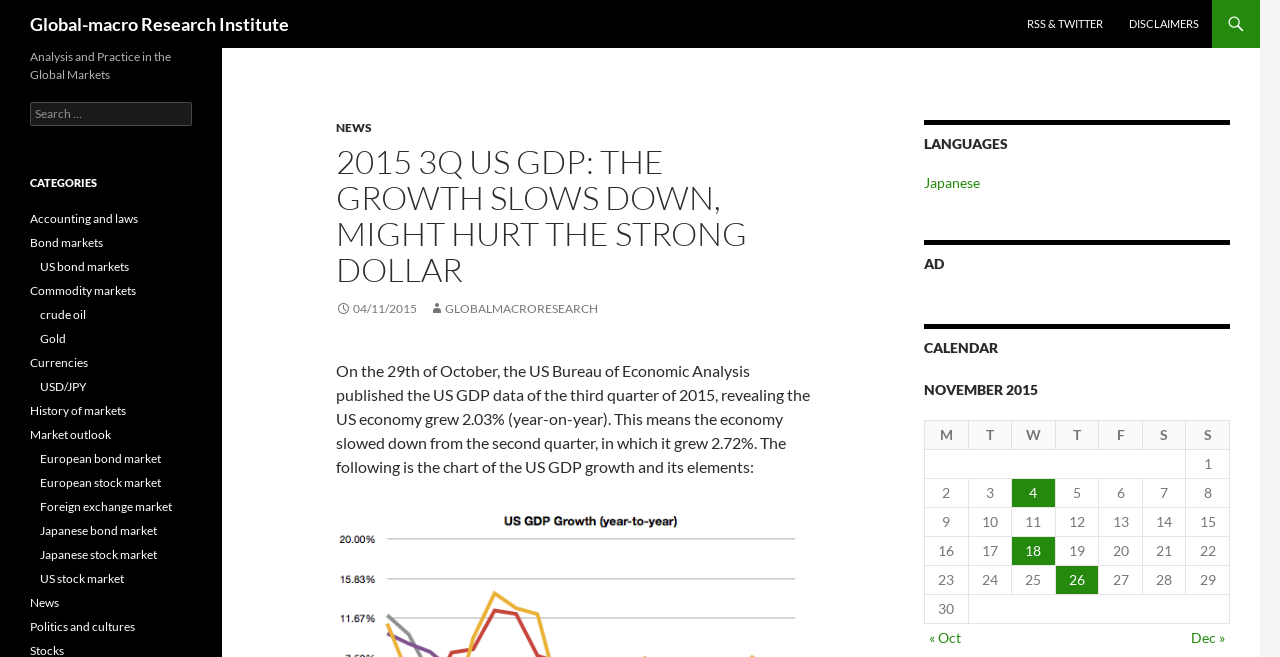Please identify the bounding box coordinates of the clickable area that will allow you to execute the instruction: "Search for something".

[0.023, 0.155, 0.15, 0.192]